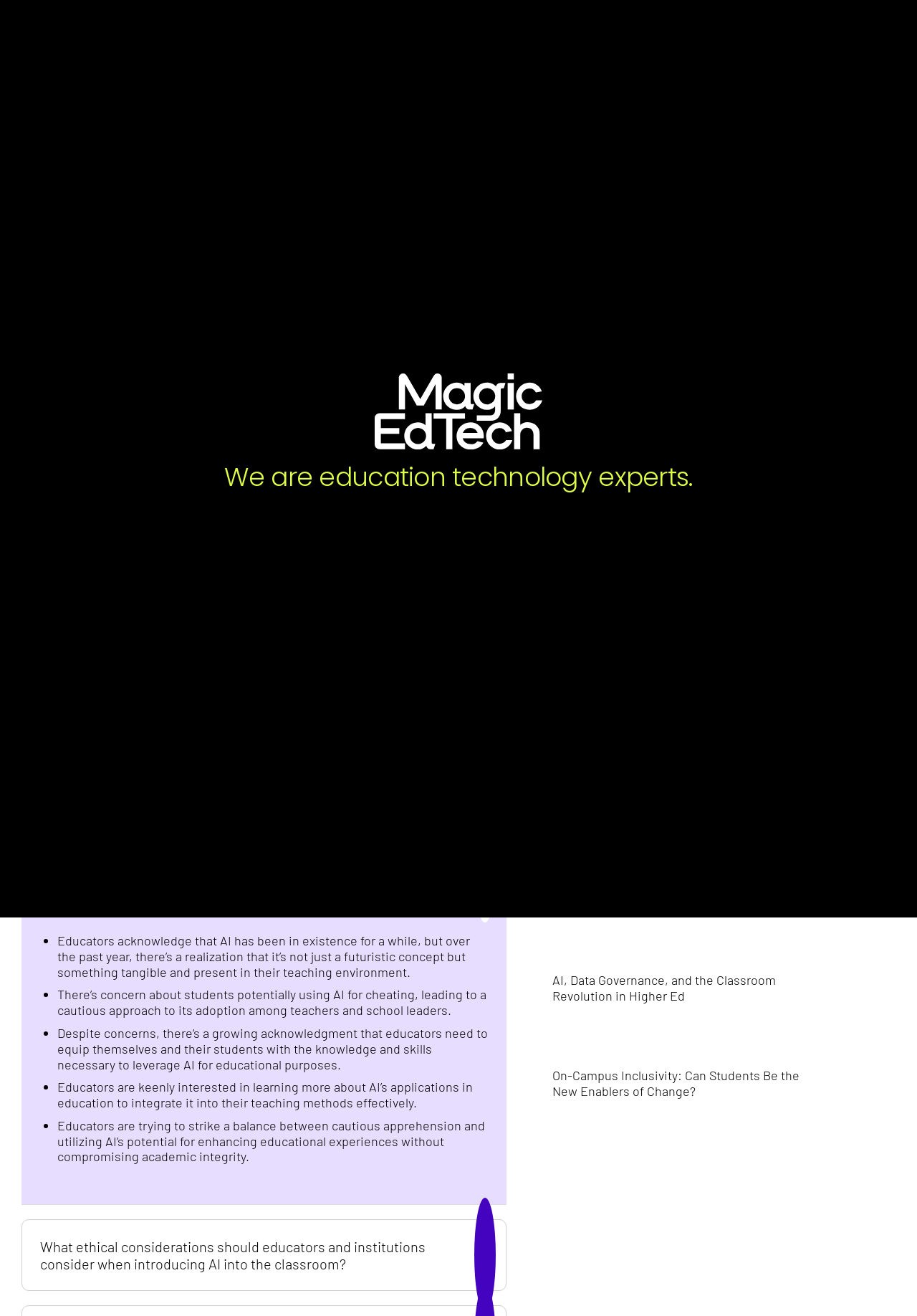How many key takeaways are mentioned in the episode?
Provide a concise answer using a single word or phrase based on the image.

Four